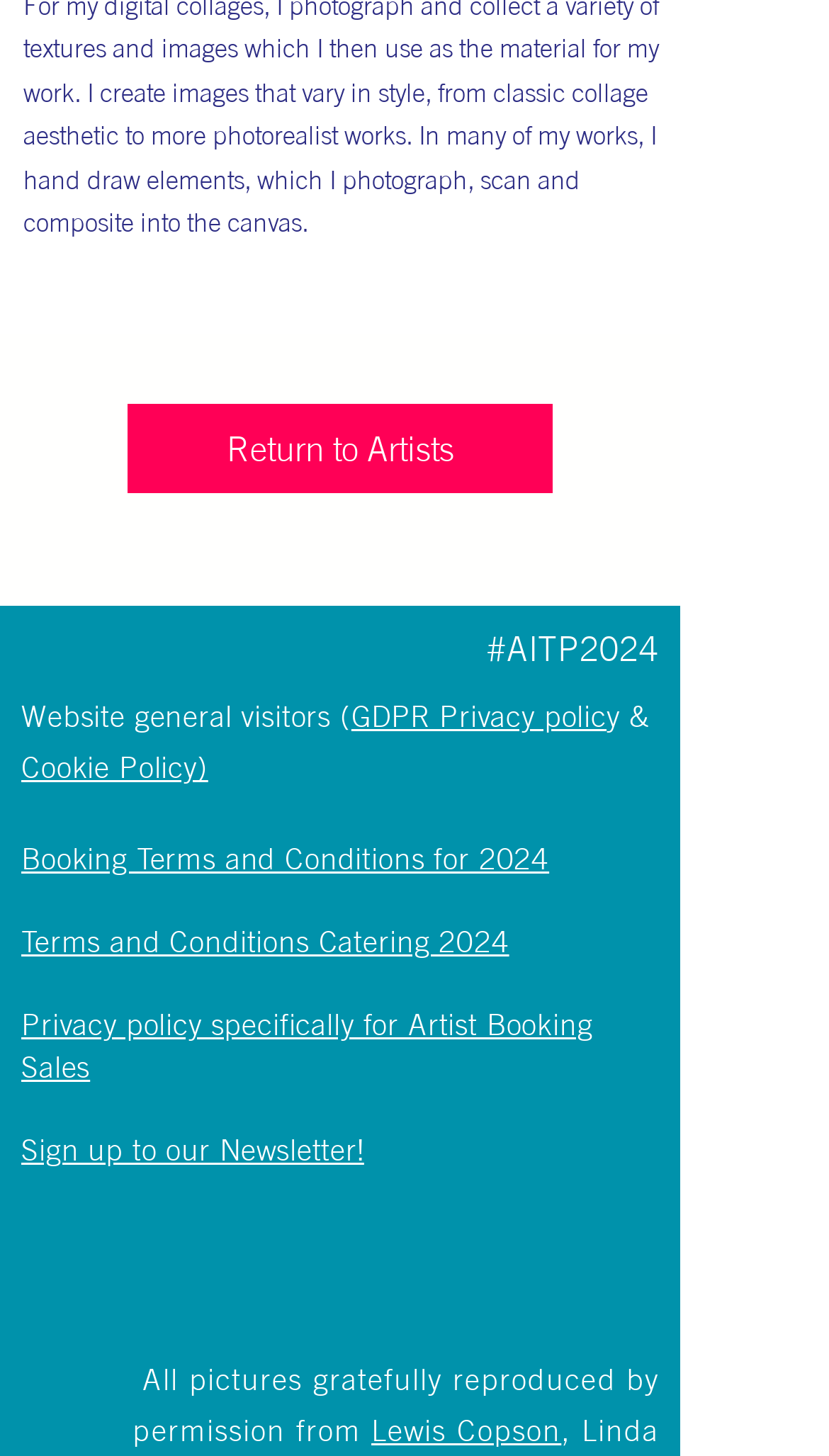Please predict the bounding box coordinates of the element's region where a click is necessary to complete the following instruction: "View GDPR Privacy policy". The coordinates should be represented by four float numbers between 0 and 1, i.e., [left, top, right, bottom].

[0.424, 0.479, 0.732, 0.504]